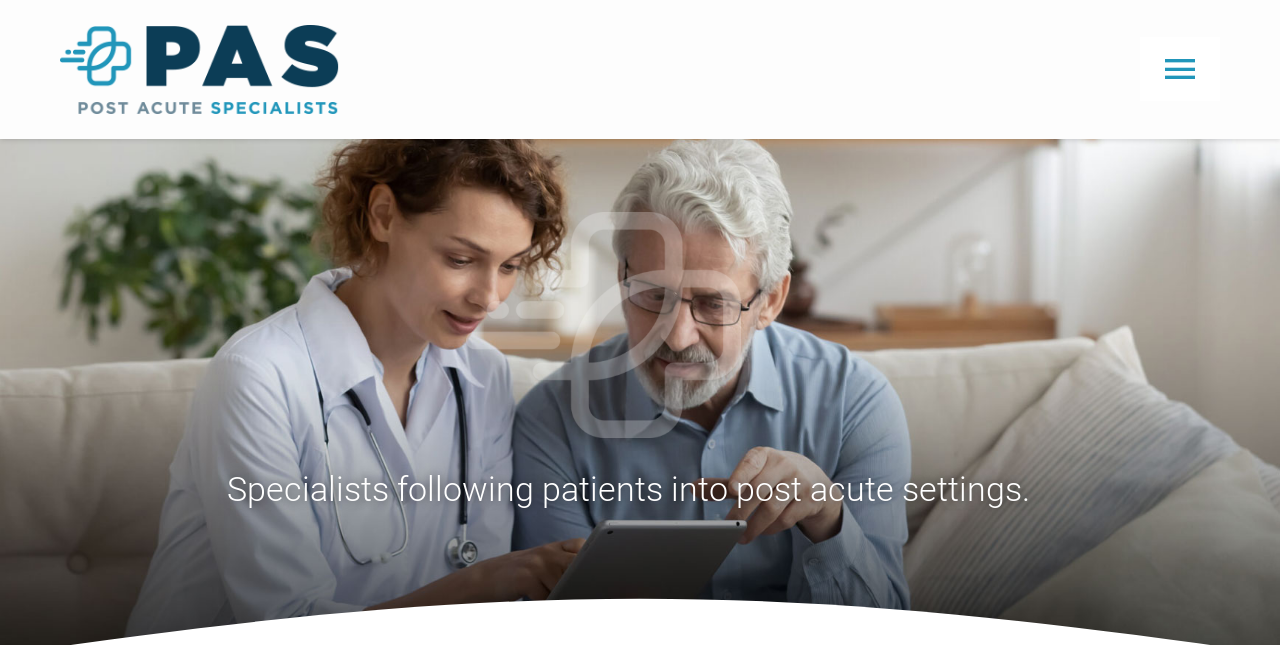Please identify the bounding box coordinates of the clickable area that will allow you to execute the instruction: "Call the phone number".

None